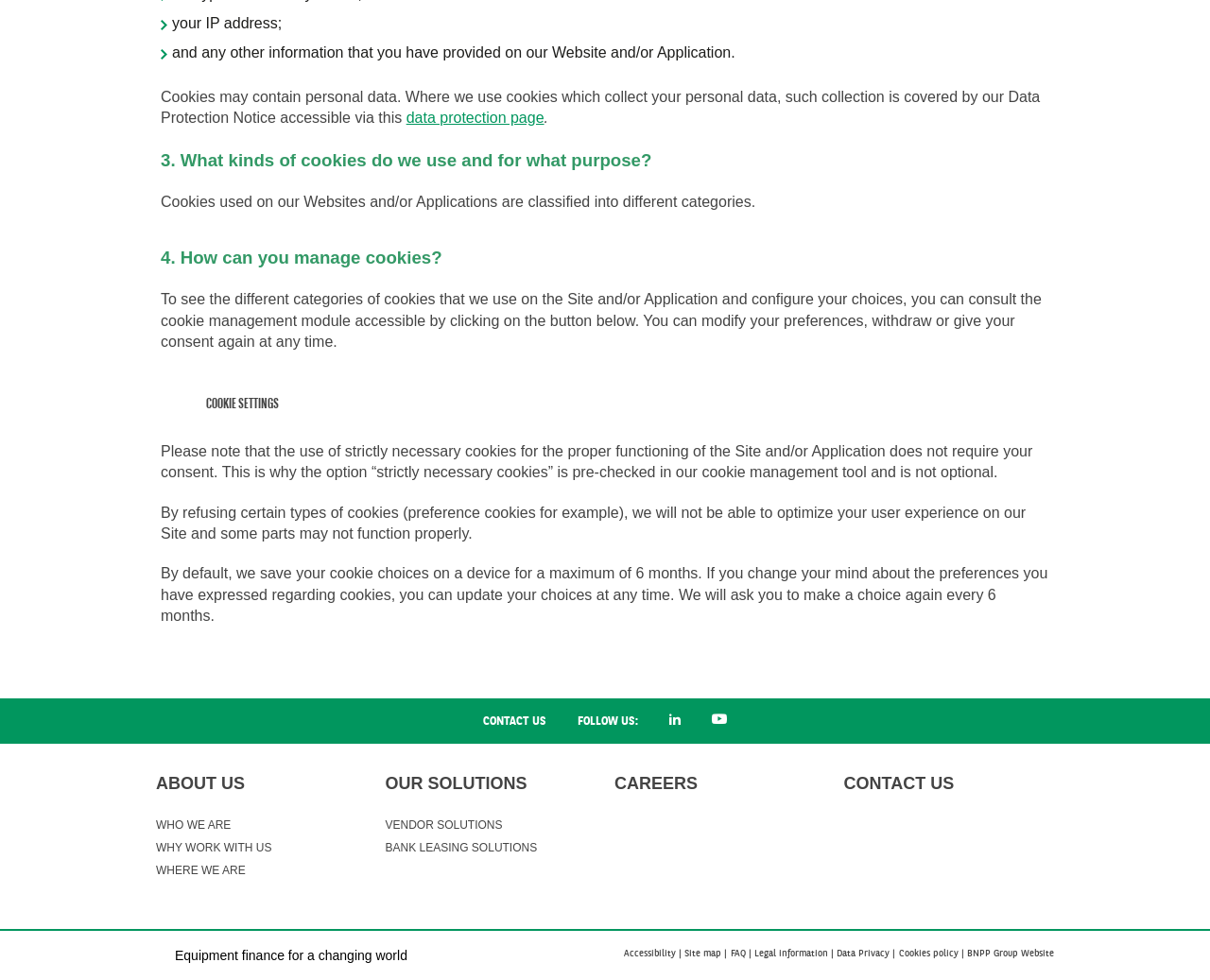Please provide a comprehensive response to the question based on the details in the image: How can users manage cookies on this website?

Users can manage cookies by consulting the cookie management module accessible by clicking on the COOKIE SETTINGS button, where they can modify their preferences, withdraw or give their consent again at any time.